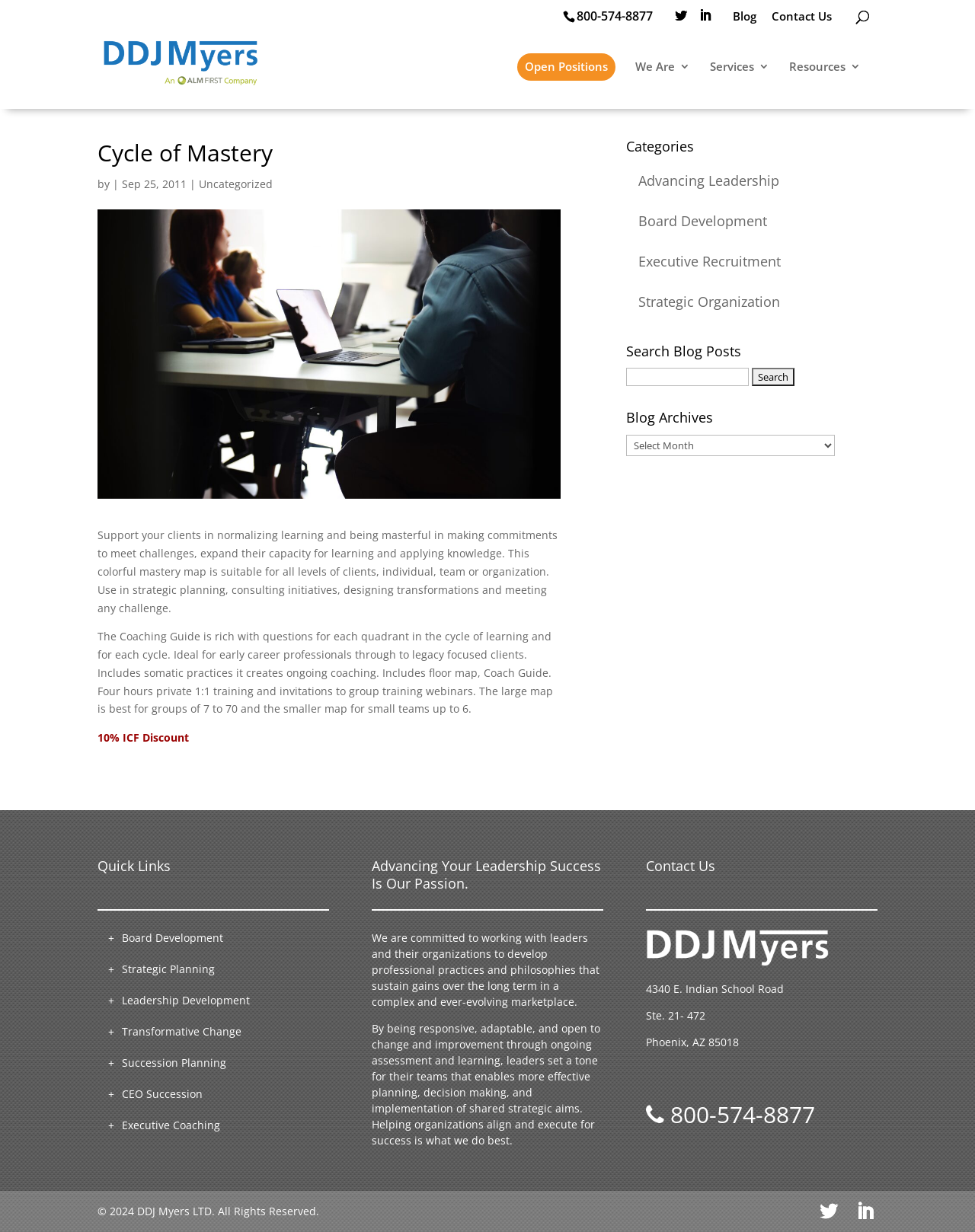Determine the bounding box coordinates for the region that must be clicked to execute the following instruction: "View Open Positions".

[0.53, 0.043, 0.631, 0.066]